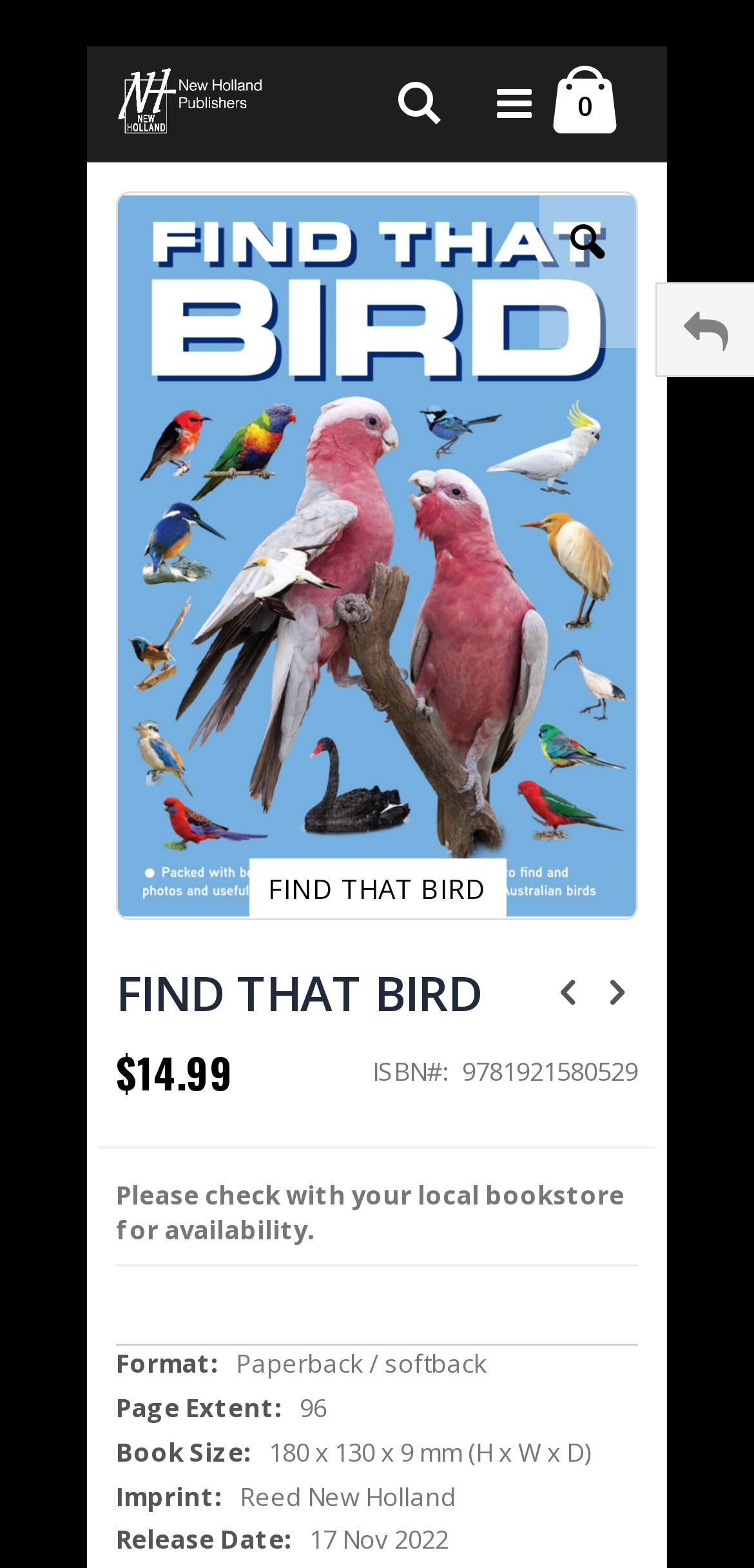What is the price of the book?
Answer the question in a detailed and comprehensive manner.

The price of the book can be found in the layout table section of the webpage, where it is listed as '$14.99'.